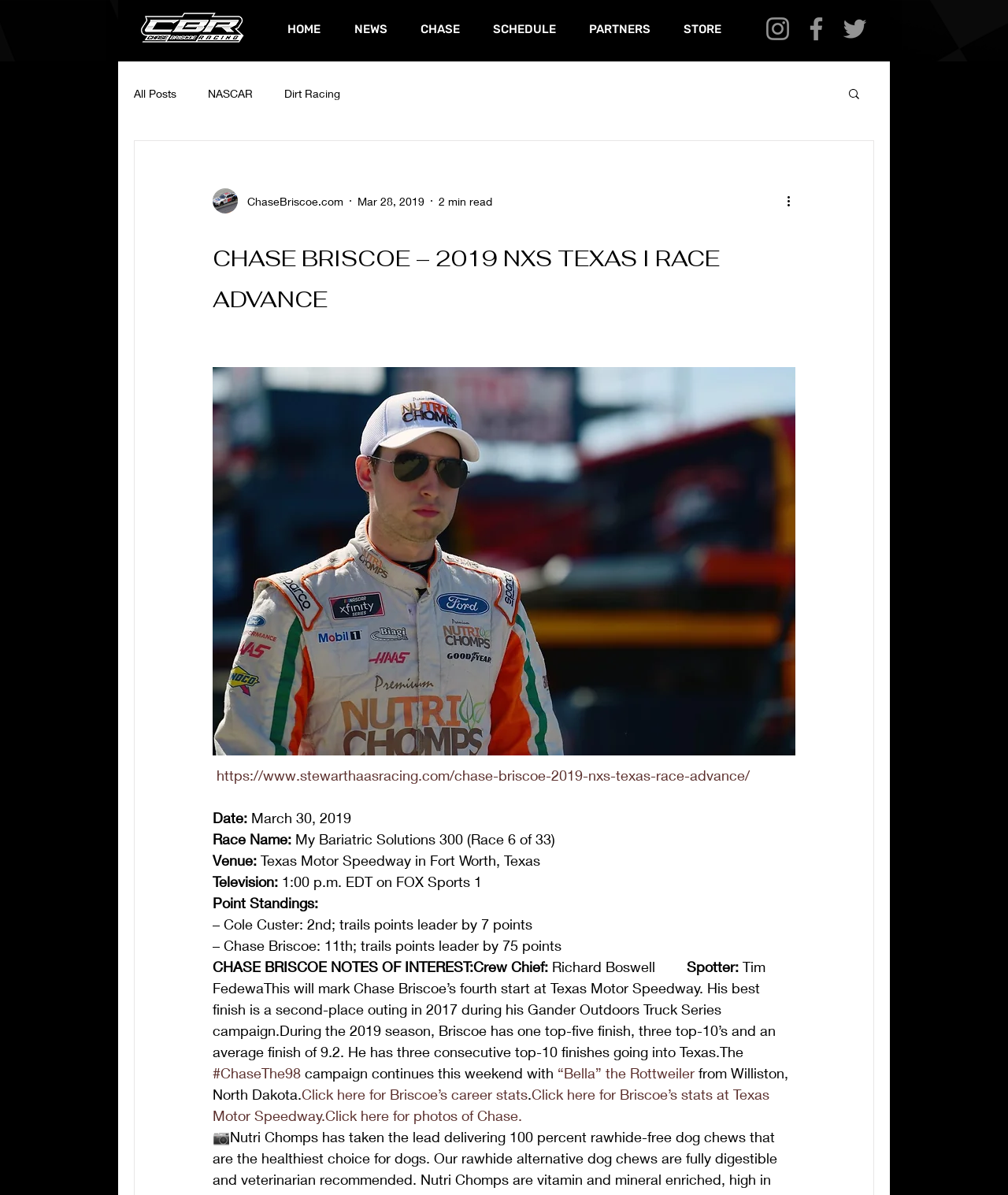What is the name of the social media campaign mentioned on the webpage?
Please utilize the information in the image to give a detailed response to the question.

The answer can be found in the section that provides details about Chase Briscoe's social media campaign. It is mentioned as '#ChaseThe98 campaign continues this weekend with'.